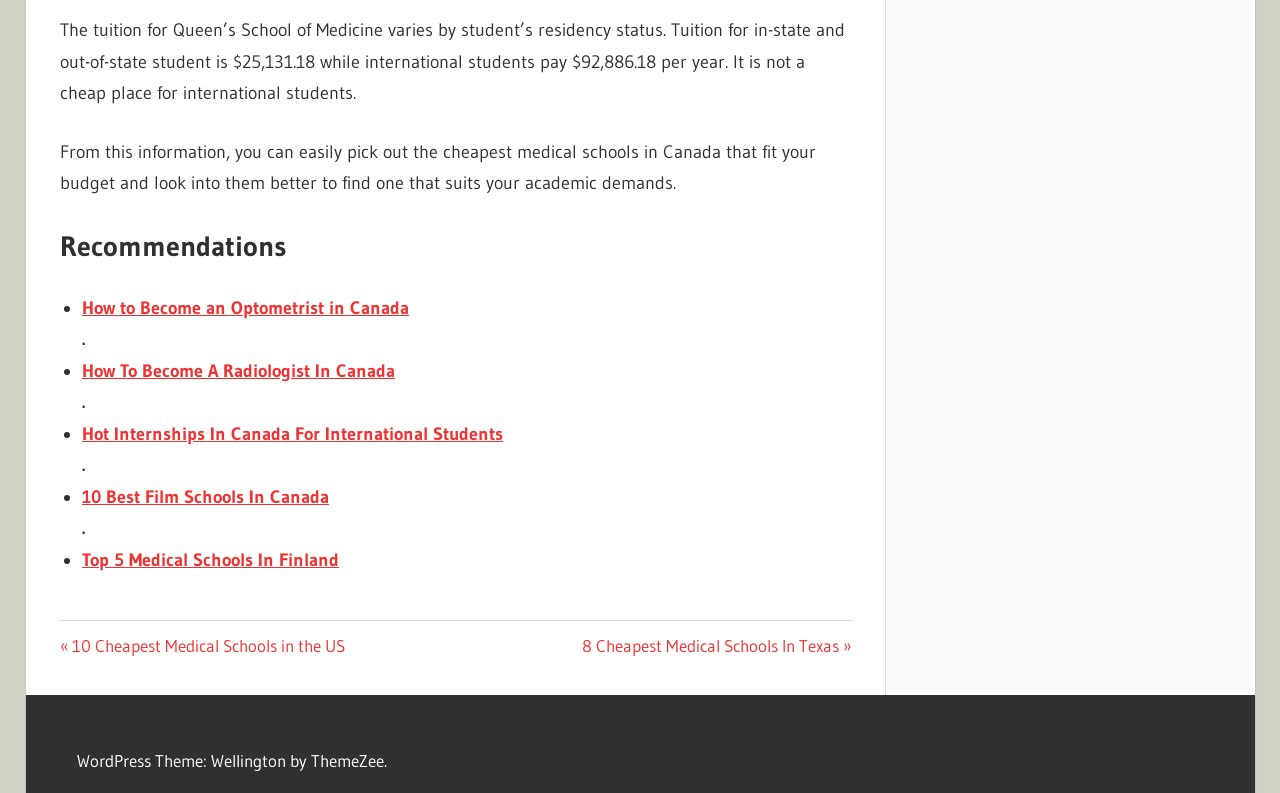What is the category of the current post?
Examine the screenshot and reply with a single word or phrase.

UNCATEGORIZED